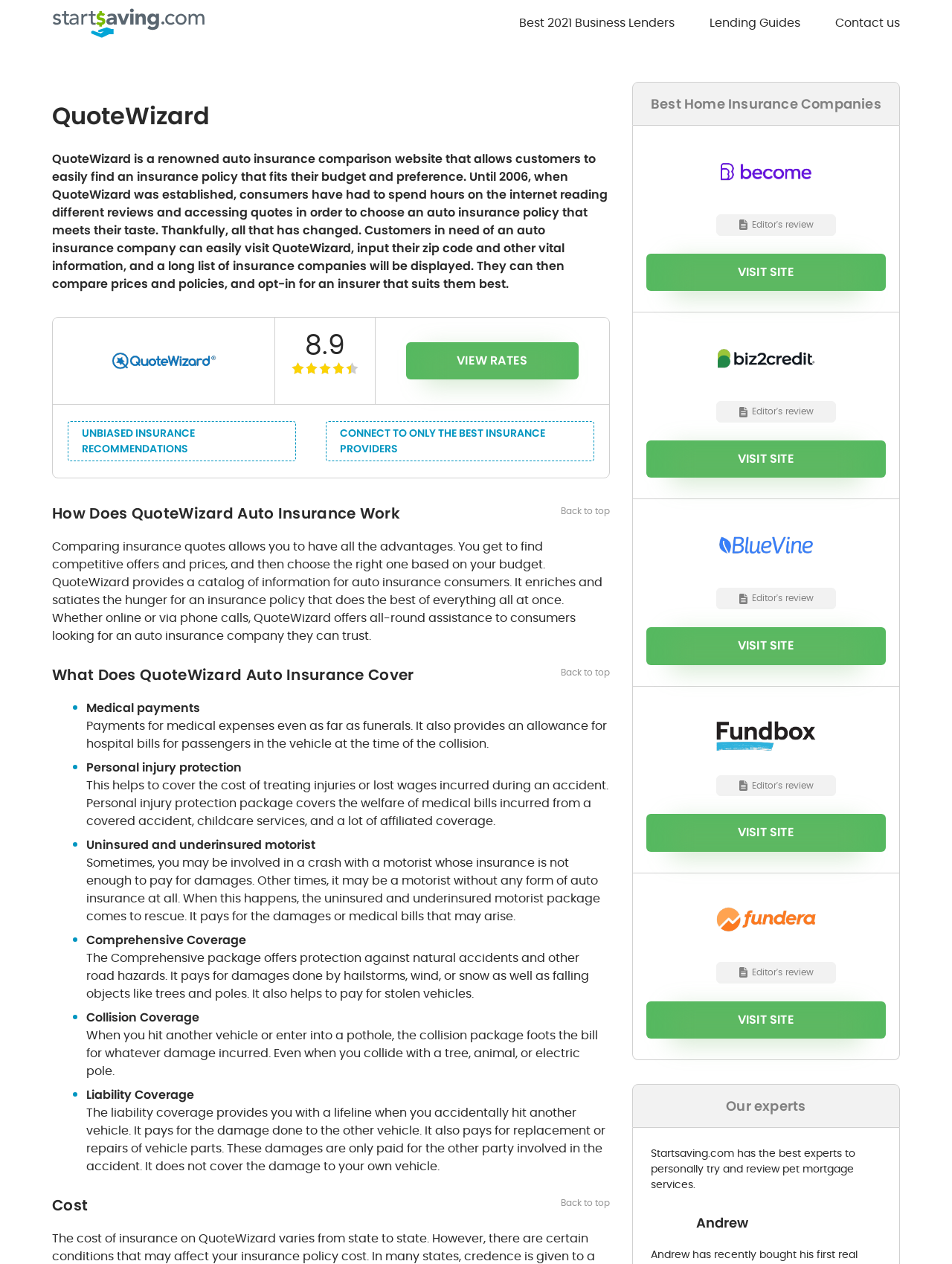Using the details from the image, please elaborate on the following question: What is the name of the auto insurance comparison website?

Based on the webpage, the heading 'QuoteWizard' is displayed prominently, and the static text 'QuoteWizard is a renowned auto insurance comparison website...' provides further confirmation.